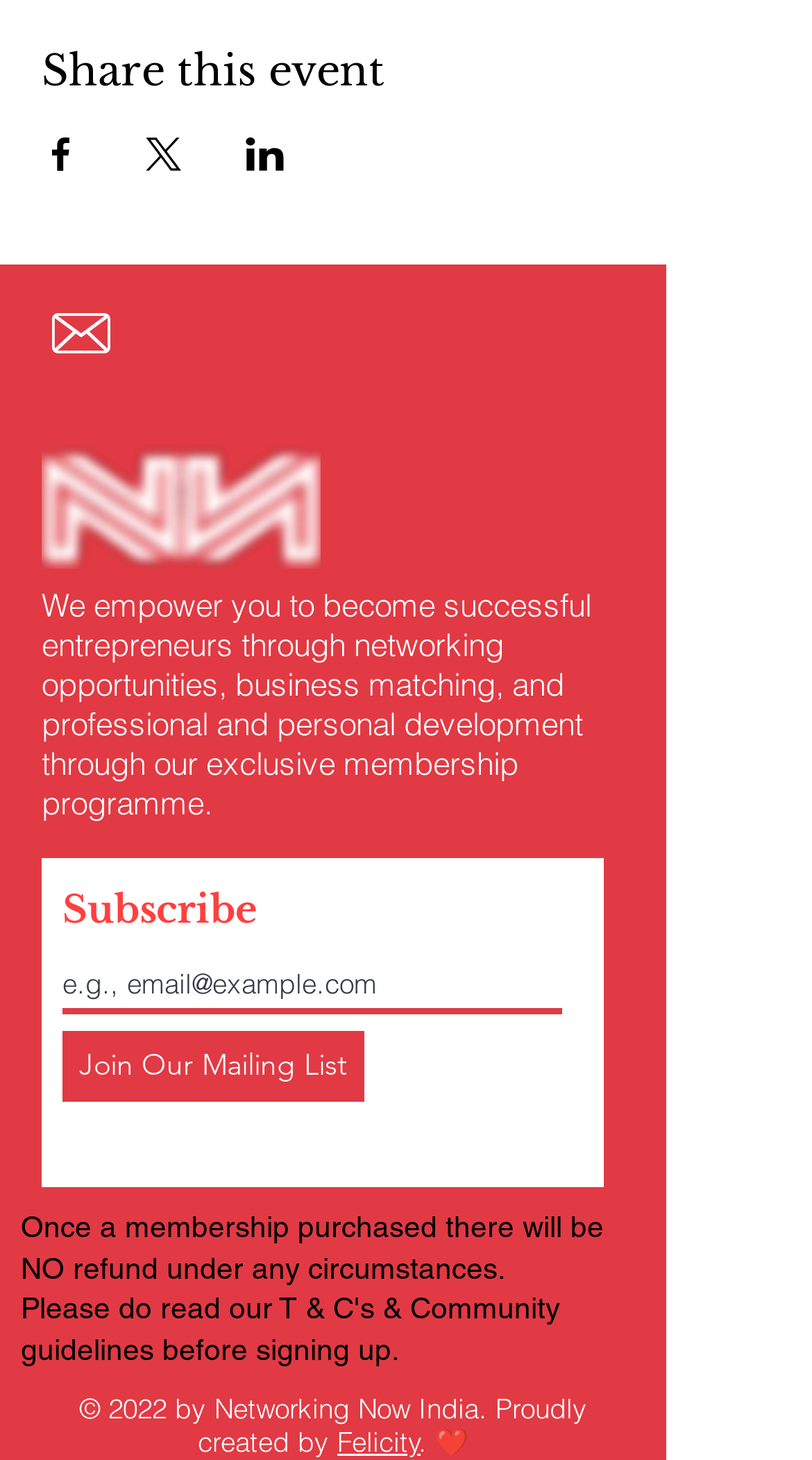Pinpoint the bounding box coordinates of the element you need to click to execute the following instruction: "Visit Felicity's website". The bounding box should be represented by four float numbers between 0 and 1, in the format [left, top, right, bottom].

[0.415, 0.976, 0.518, 0.999]